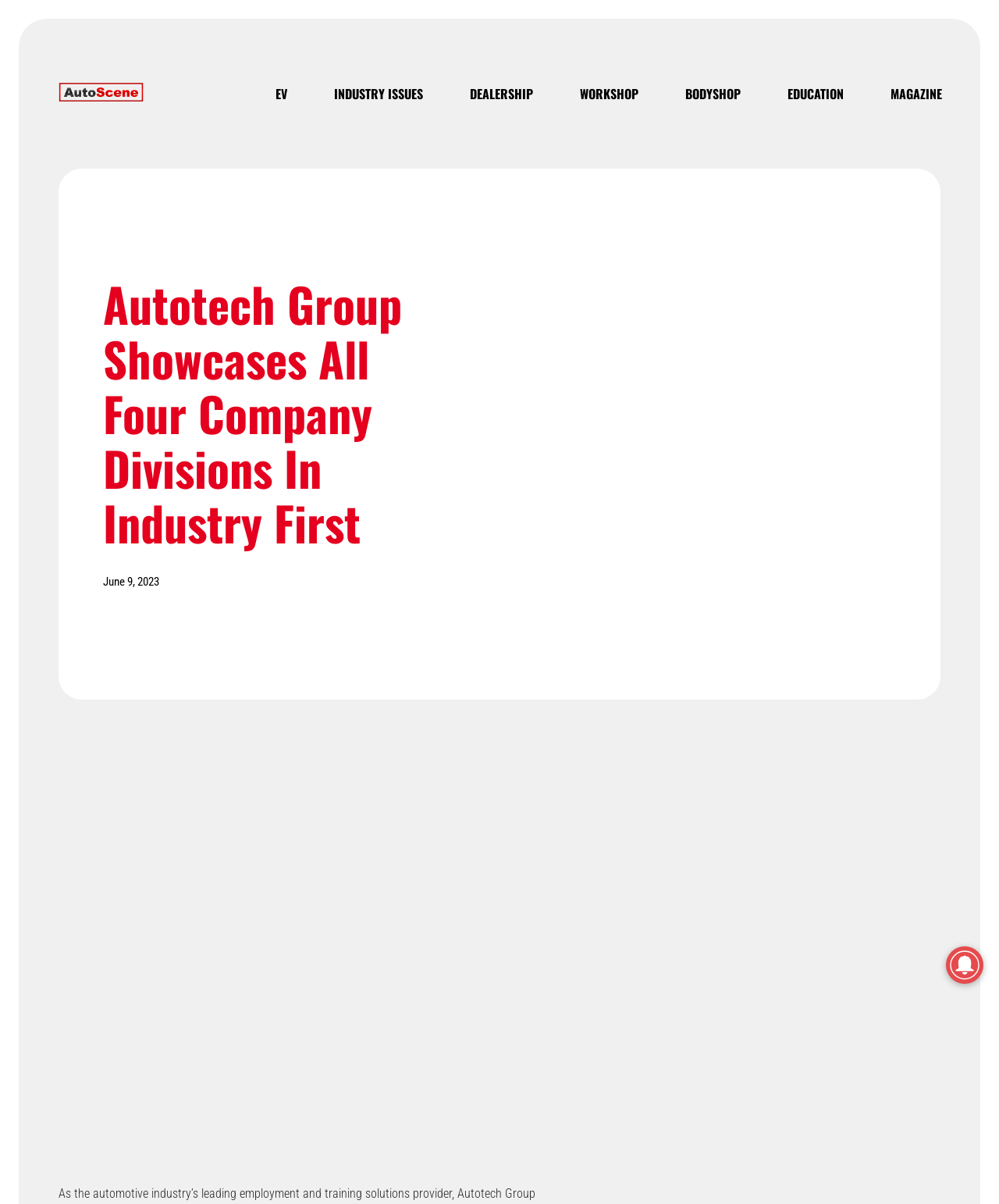Identify and extract the main heading of the webpage.

Autotech Group Showcases All Four Company Divisions In Industry First